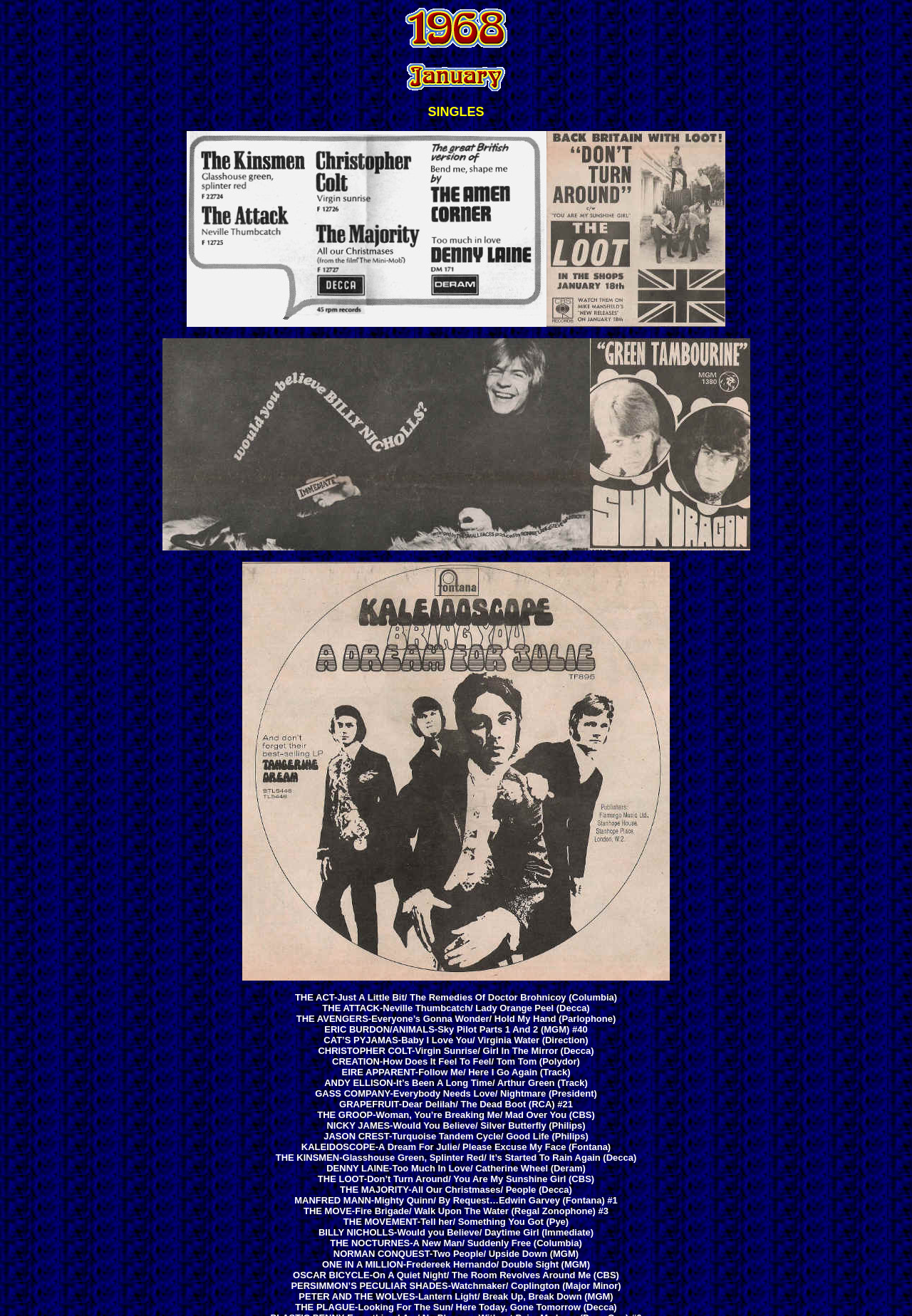Articulate a detailed summary of the webpage's content and design.

This webpage appears to be a list of music releases from January 1968. At the top, there is a title "January 1968" and a few small images scattered around it. Below the title, there is a heading "SINGLES" in bold font.

The main content of the page is a list of 30 music releases, each with the artist name, song title, and record label. The list is organized in a single column, with each entry stacked on top of the other. The text is densely packed, with little whitespace between the entries.

There are several images scattered throughout the list, but they are small and do not appear to be related to the music releases. They are positioned randomly, sometimes to the left or right of the text, and sometimes in between the lines of text.

The overall layout is simple and functional, with a focus on presenting a large amount of information in a compact format.